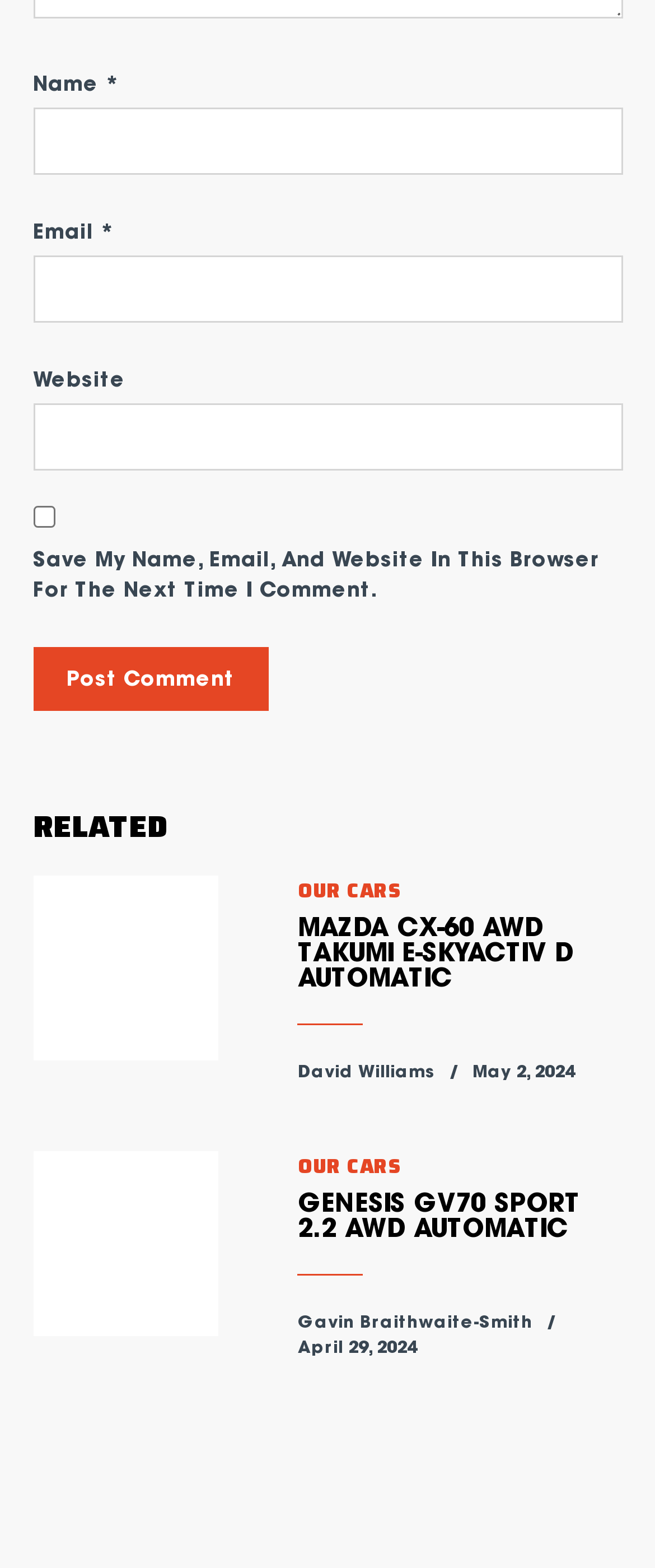How many related articles are listed?
Please respond to the question with a detailed and thorough explanation.

There are two links listed under the 'RELATED' section, each corresponding to a different car review article.